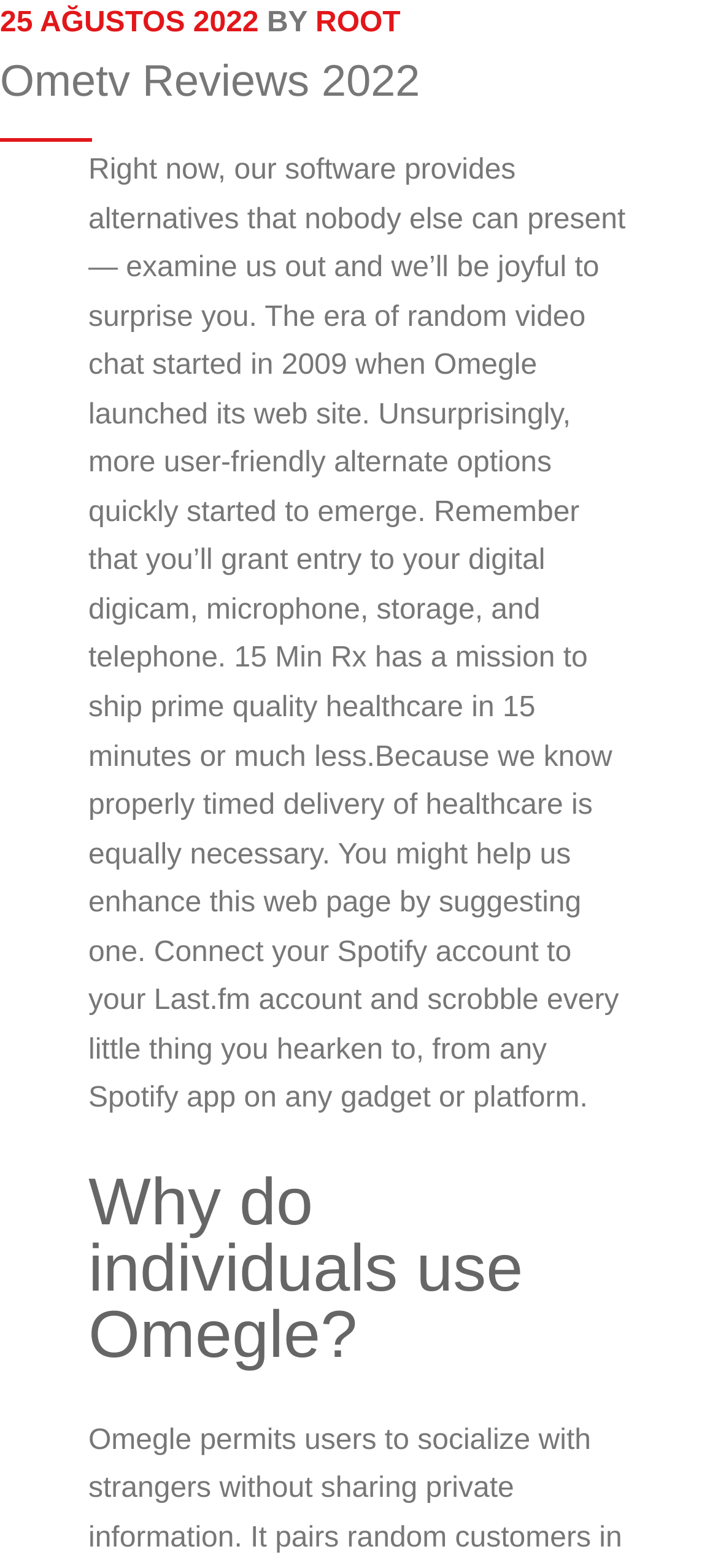Provide the bounding box coordinates of the HTML element described by the text: "25 Ağustos 202227 Eylül 2022". The coordinates should be in the format [left, top, right, bottom] with values between 0 and 1.

[0.0, 0.005, 0.36, 0.025]